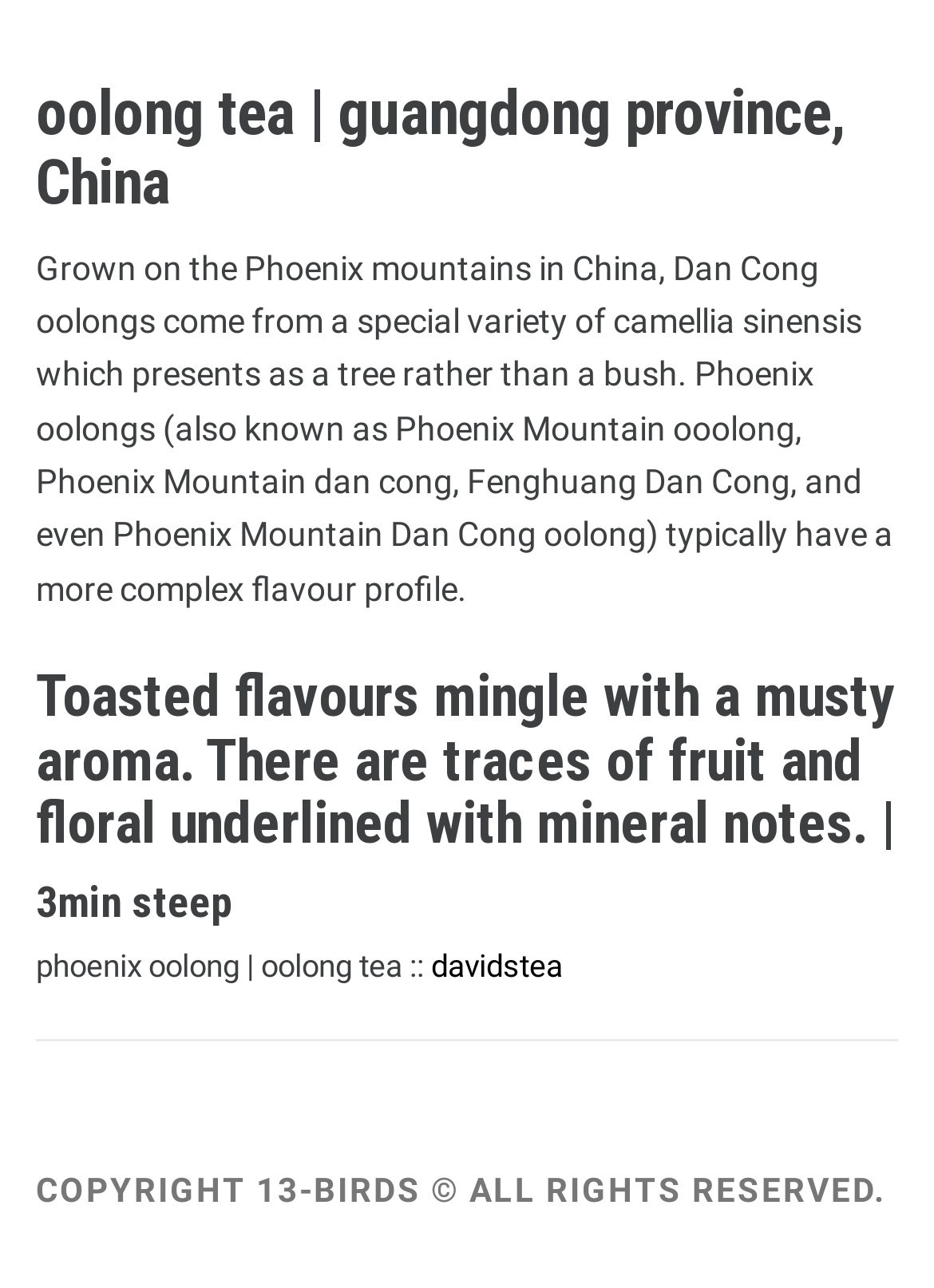What is the recommended steeping time for this tea?
Using the image as a reference, answer with just one word or a short phrase.

3 minutes